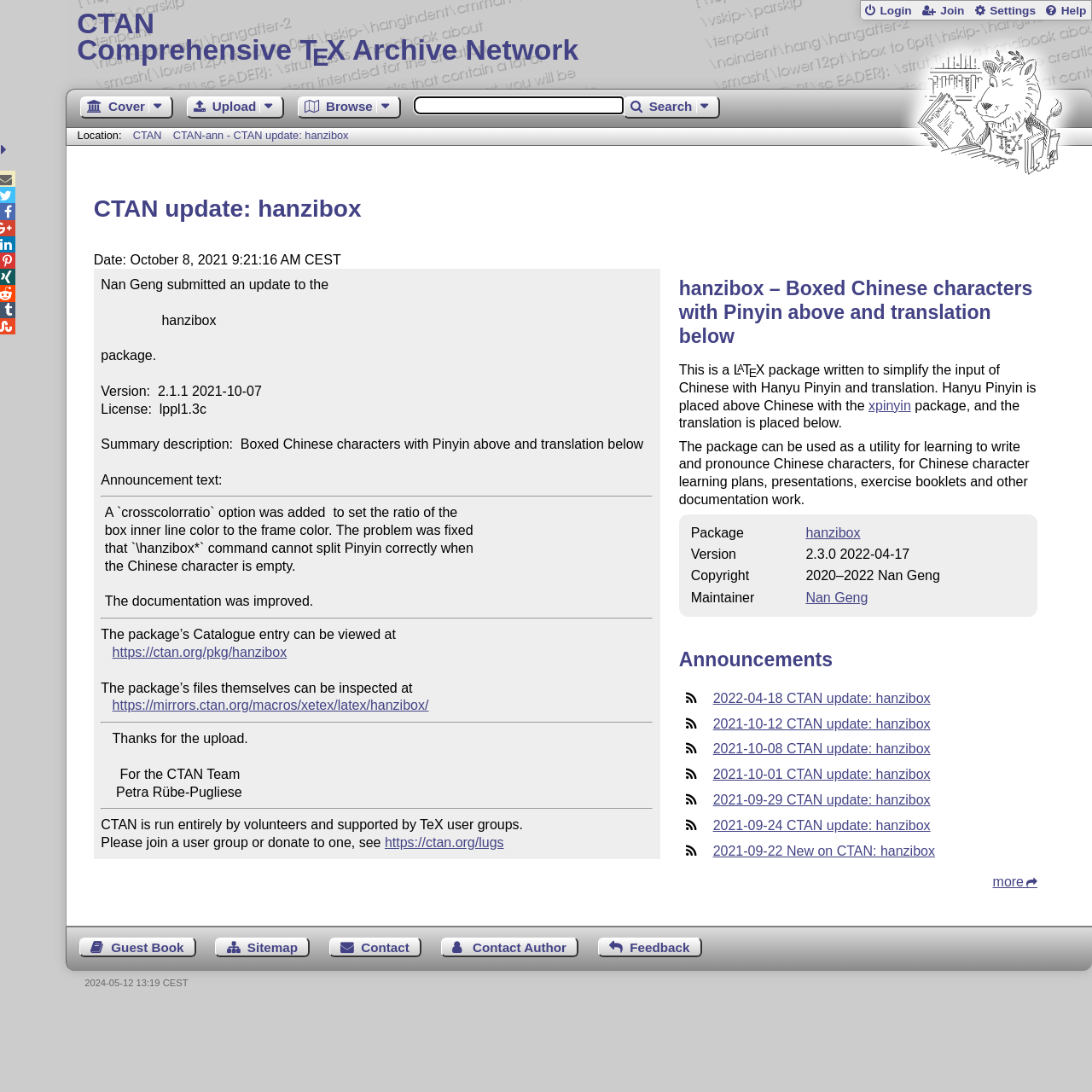What is the name of the package updated?
Using the image, provide a detailed and thorough answer to the question.

The package updated is mentioned in the heading 'CTAN update: hanzibox' and also in the announcement text 'Nan Geng submitted an update to the hanzibox package.'